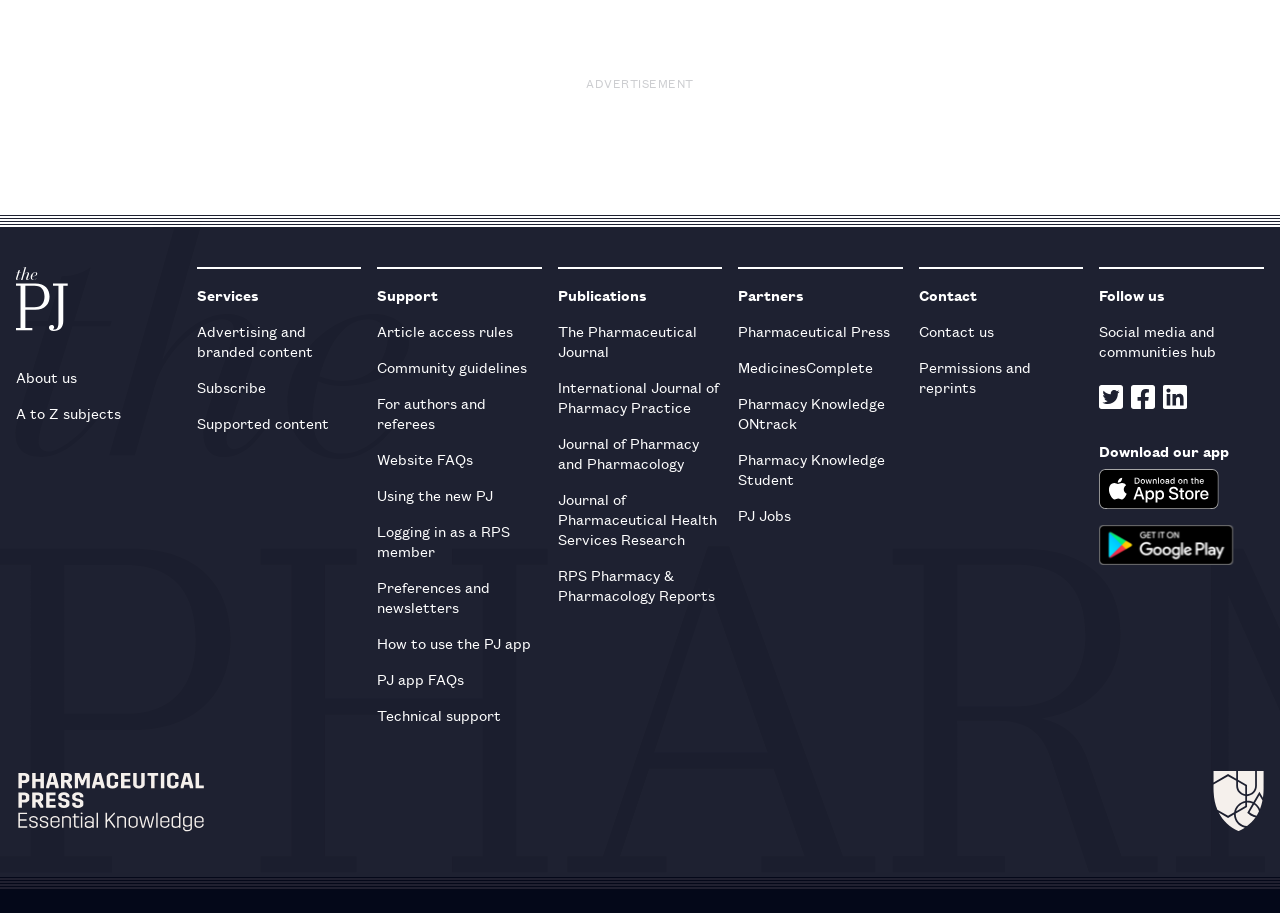Locate the UI element described by Transcendental Titans in the provided webpage screenshot. Return the bounding box coordinates in the format (top-left x, top-left y, bottom-right x, bottom-right y), ensuring all values are between 0 and 1.

None